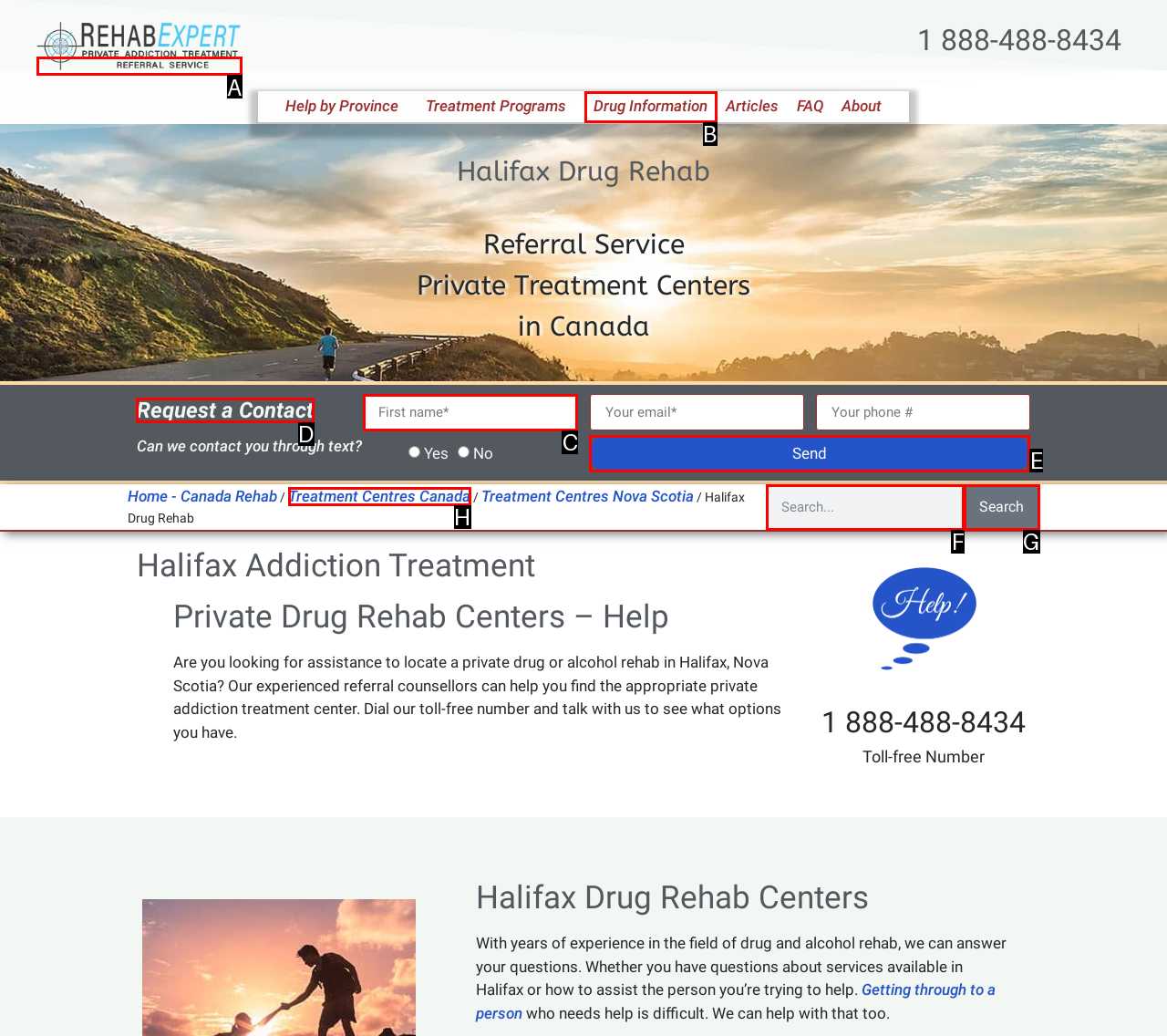Which lettered option should be clicked to achieve the task: Request a contact? Choose from the given choices.

D